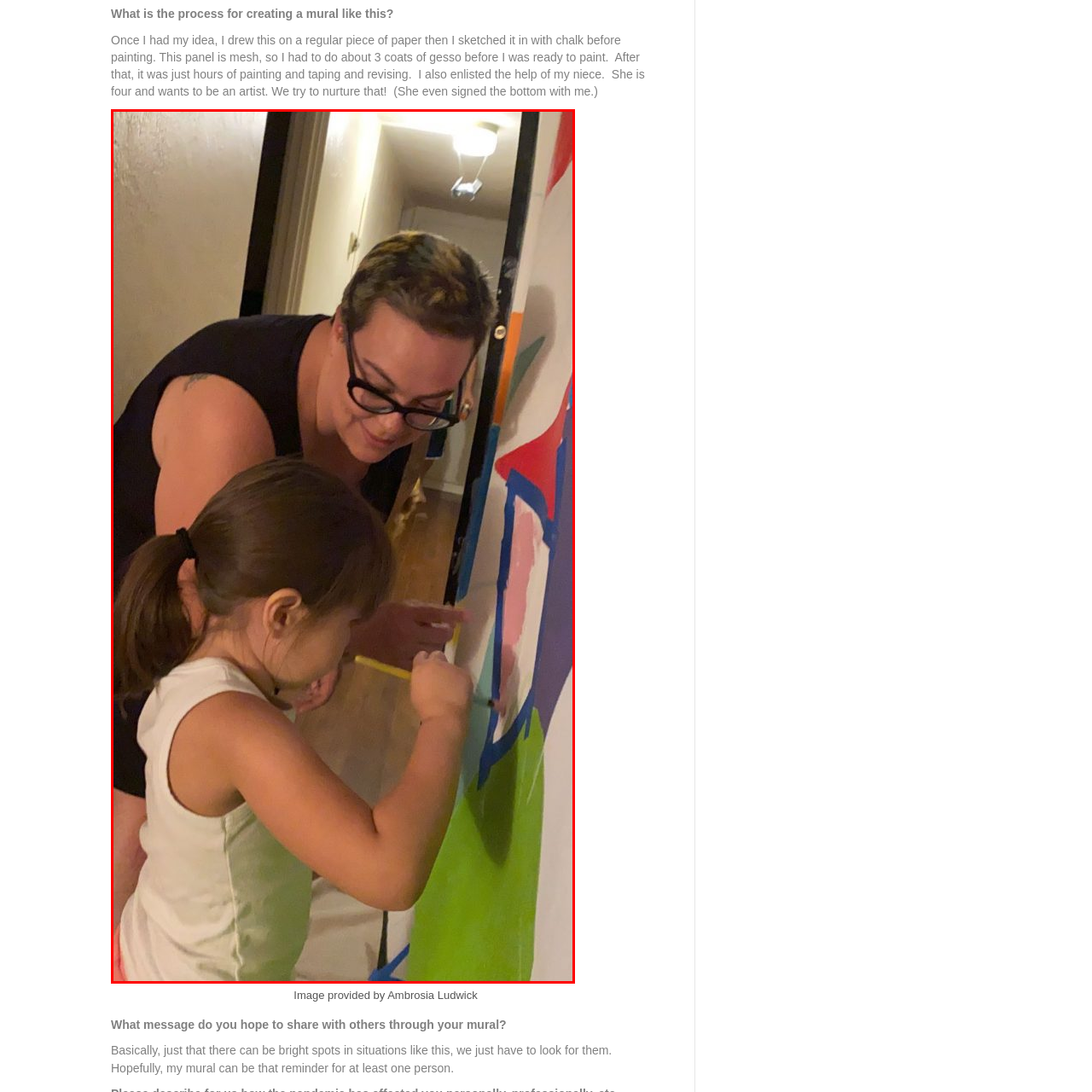Focus on the area highlighted by the red bounding box and give a thorough response to the following question, drawing from the image: What is the atmosphere of the scene?

The caption describes the atmosphere as 'filled with encouragement and joy', reflecting the woman's intent to nurture the girl's artistic spirit and the bond between them.